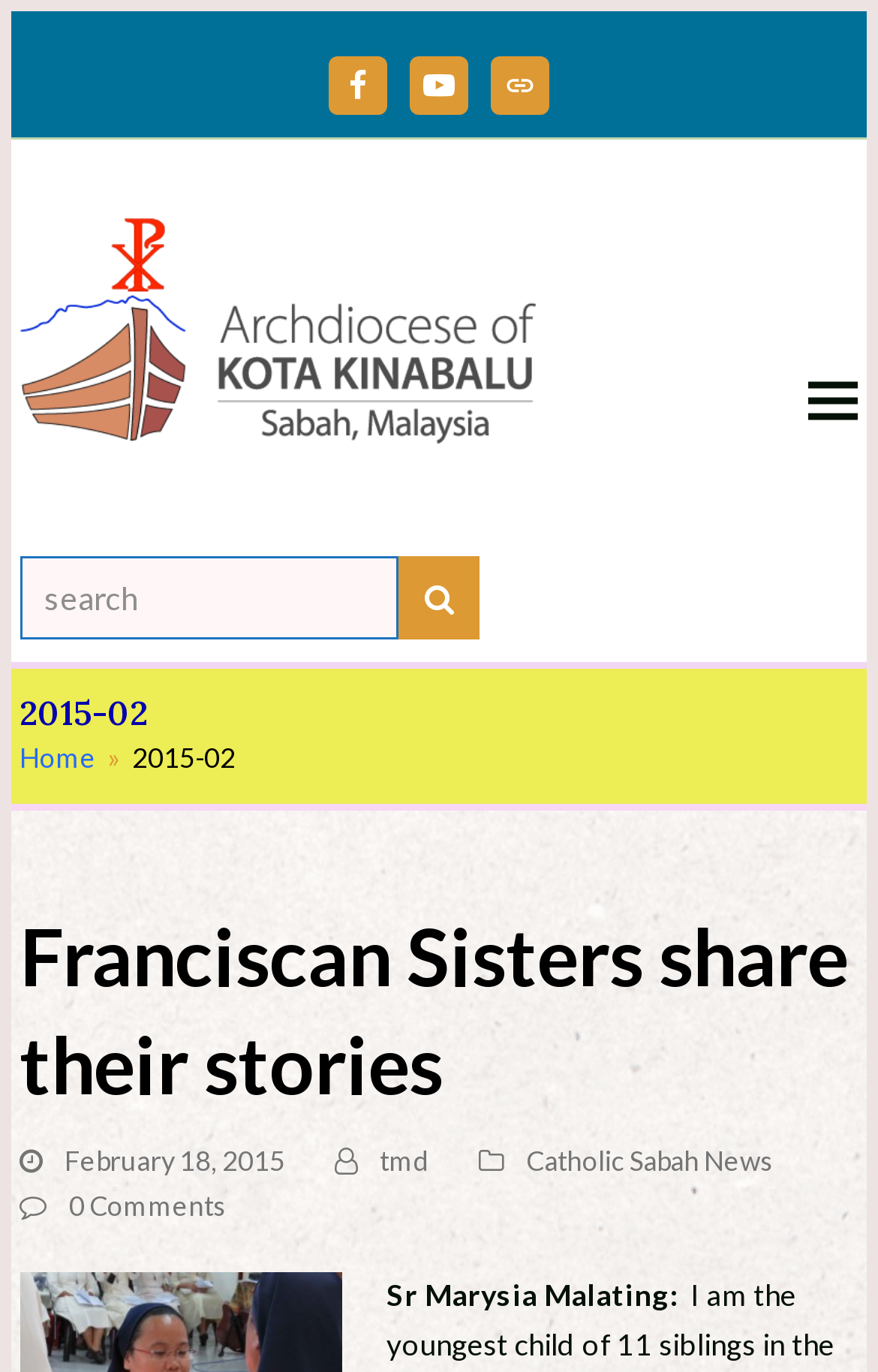Could you locate the bounding box coordinates for the section that should be clicked to accomplish this task: "Read Franciscan Sisters share their stories".

[0.023, 0.661, 0.966, 0.809]